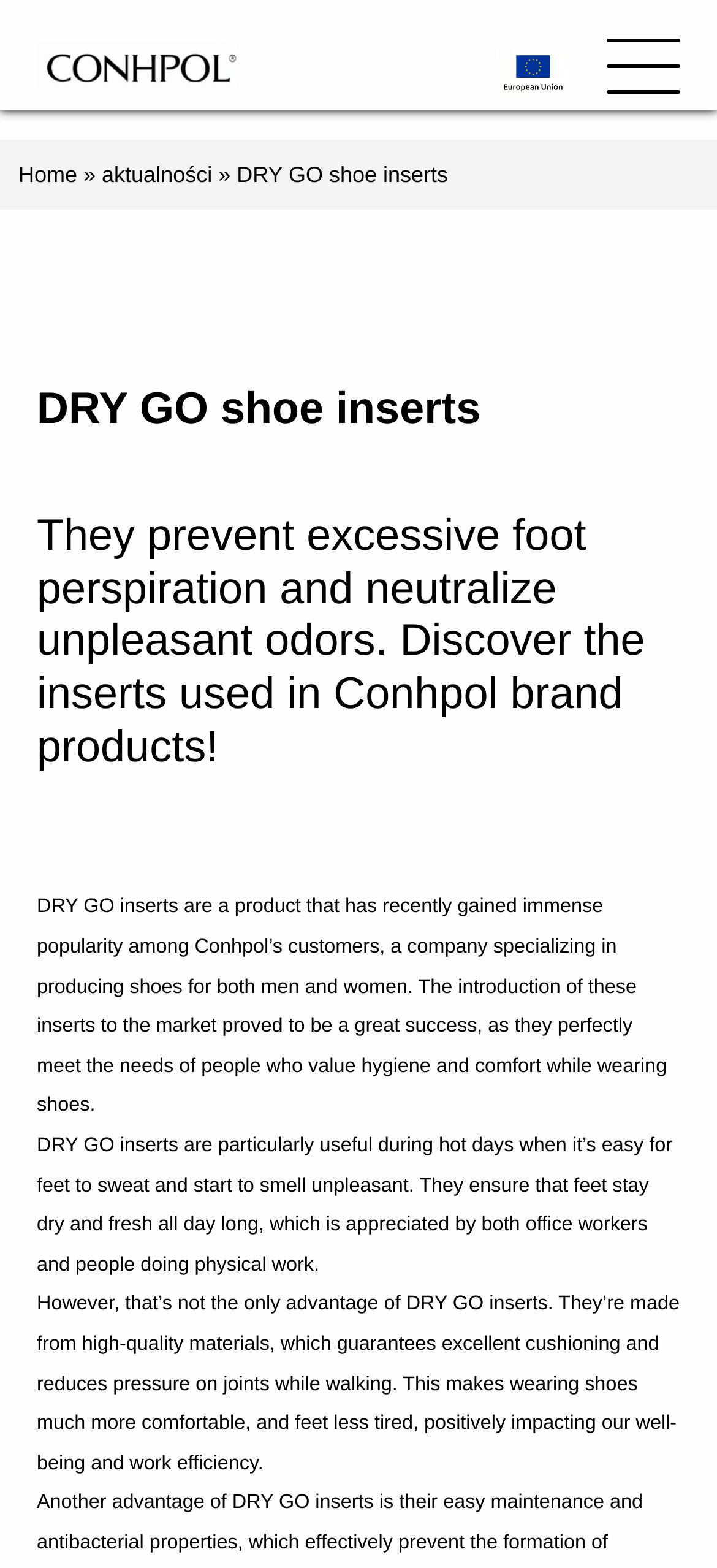Please give a concise answer to this question using a single word or phrase: 
What is the advantage of DRY GO inserts during hot days?

Keep feet dry and fresh